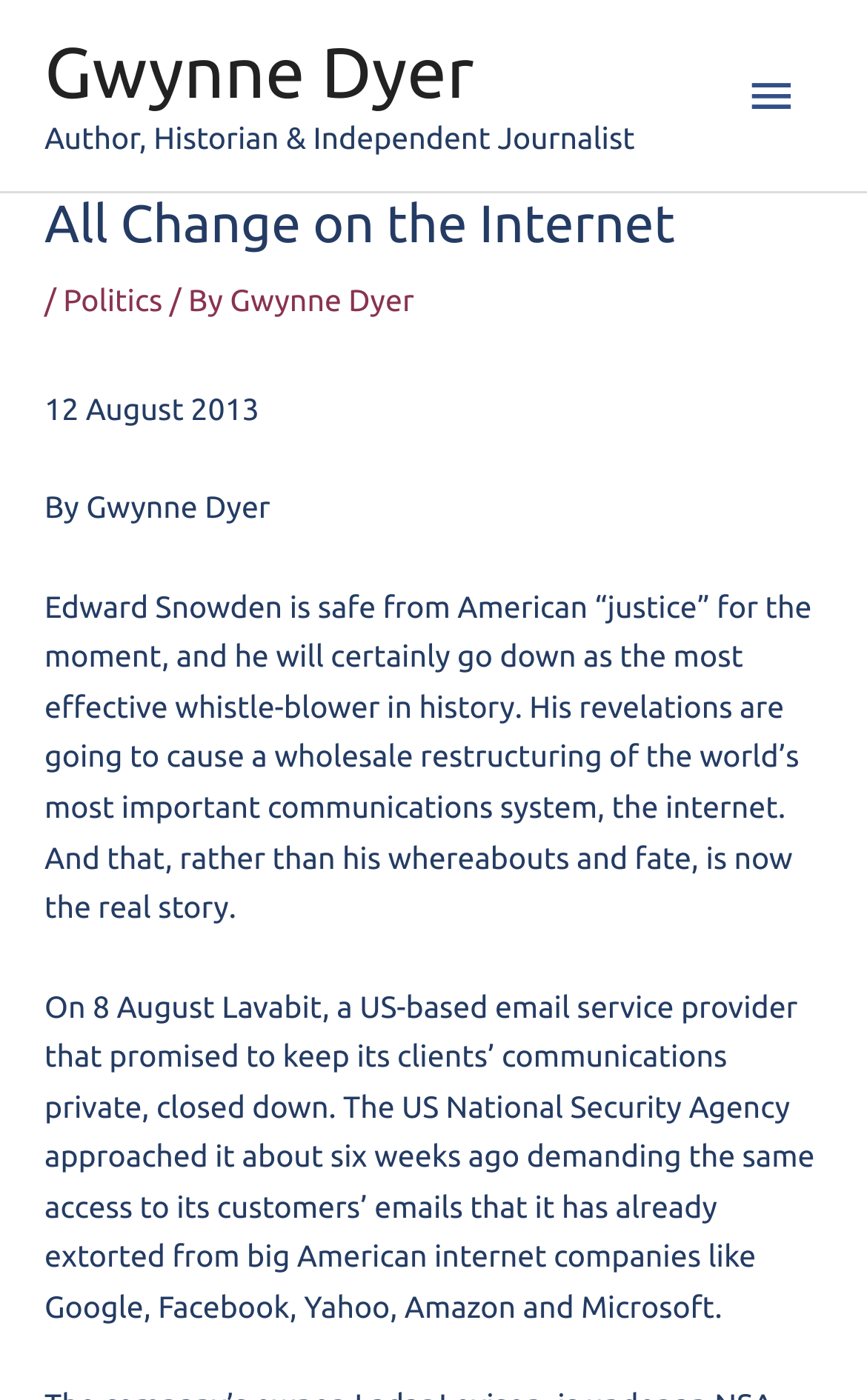Generate a comprehensive description of the webpage content.

The webpage is an article titled "All Change on the Internet" by Gwynne Dyer, an author, historian, and independent journalist. At the top left, there is a link to the author's name, followed by a brief description of the author's profession. 

To the right of the author's information, there is a main menu button that, when expanded, controls the primary menu. 

Below the author's information, there is a header section that contains the article title, "All Change on the Internet", followed by a slash and a link to the category "Politics". The author's name is mentioned again, this time with a "By" prefix. 

The article's publication date, "12 August 2013", is displayed below the header section, followed by the author's name and a brief description, "By Gwynne Dyer". 

The main content of the article is divided into two paragraphs. The first paragraph discusses Edward Snowden, a whistle-blower, and the impact of his revelations on the internet. The second paragraph talks about Lavabit, a US-based email service provider, and its decision to close down due to demands from the US National Security Agency.